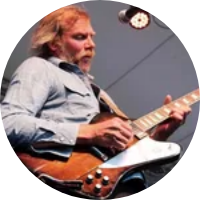Offer a detailed explanation of the image and its components.

The image features Tim Bluhm, a renowned rock musician, captured mid-performance while playing his guitar. He is seen with a focused expression, fully immersed in his music, showcasing his passion for performing. The backdrop suggests a live concert setting, enhanced by stage lights that add to the vibrant atmosphere. This image is part of the promotional content for Tim Bluhm's official artist page, which provides fans with information on upcoming concert dates, ticket availability, and updates on his musical journey.